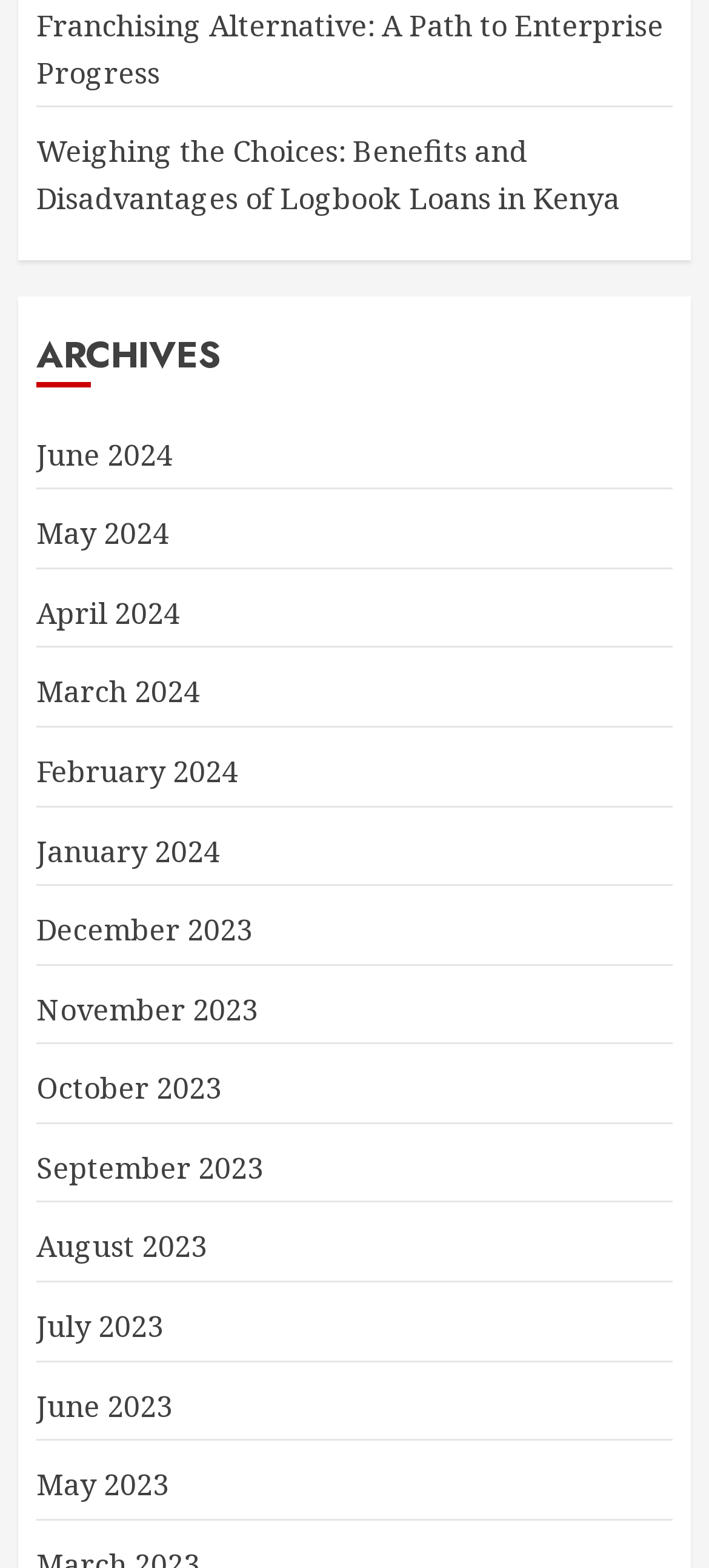Provide the bounding box coordinates of the HTML element described as: "March 2024". The bounding box coordinates should be four float numbers between 0 and 1, i.e., [left, top, right, bottom].

[0.051, 0.428, 0.282, 0.455]